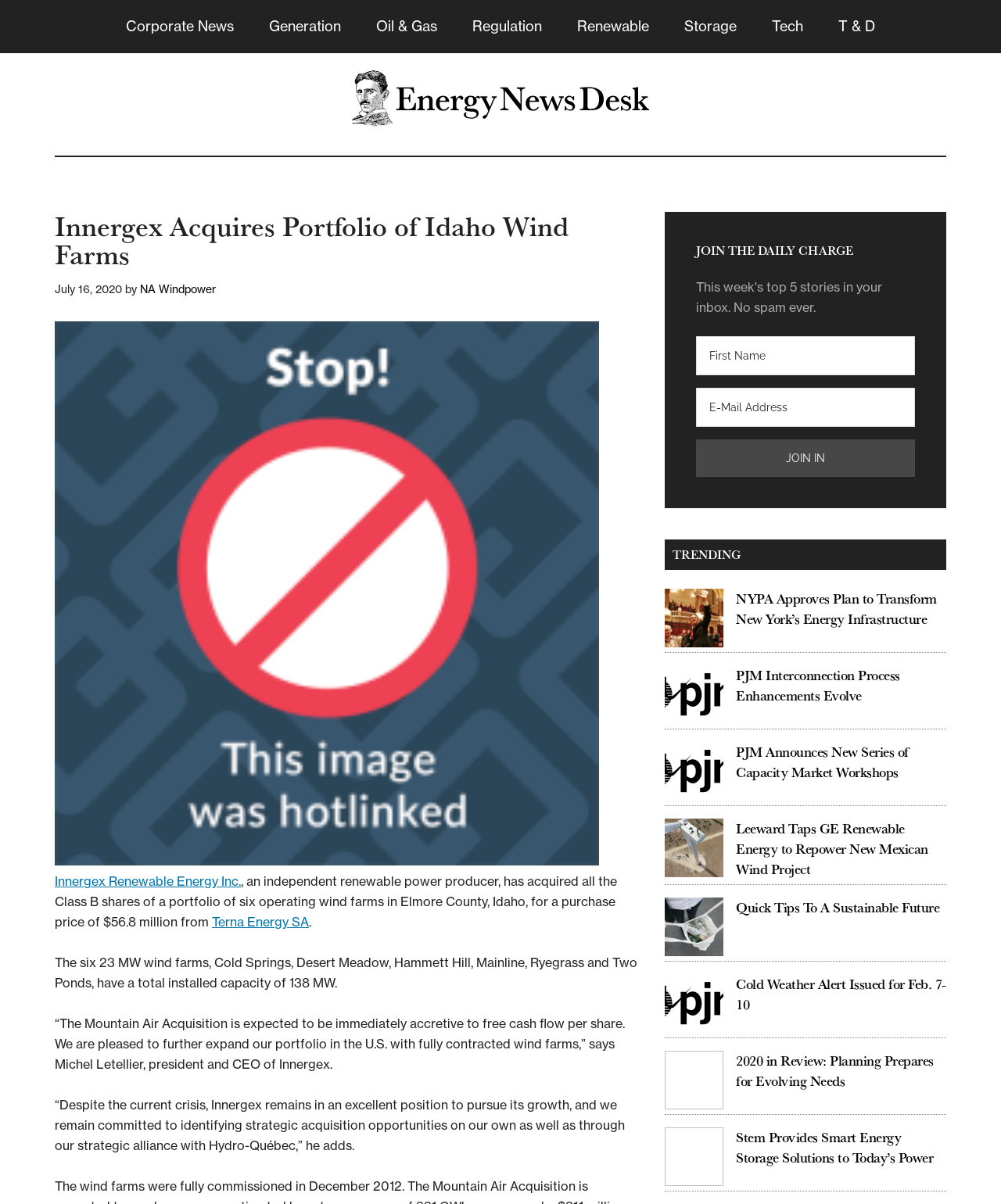Who is the president and CEO of Innergex?
Examine the webpage screenshot and provide an in-depth answer to the question.

The answer can be found in the article's content, where it is stated that '“The Mountain Air Acquisition is expected to be immediately accretive to free cash flow per share. We are pleased to further expand our portfolio in the U.S. with fully contracted wind farms,” says Michel Letellier, president and CEO of Innergex.'